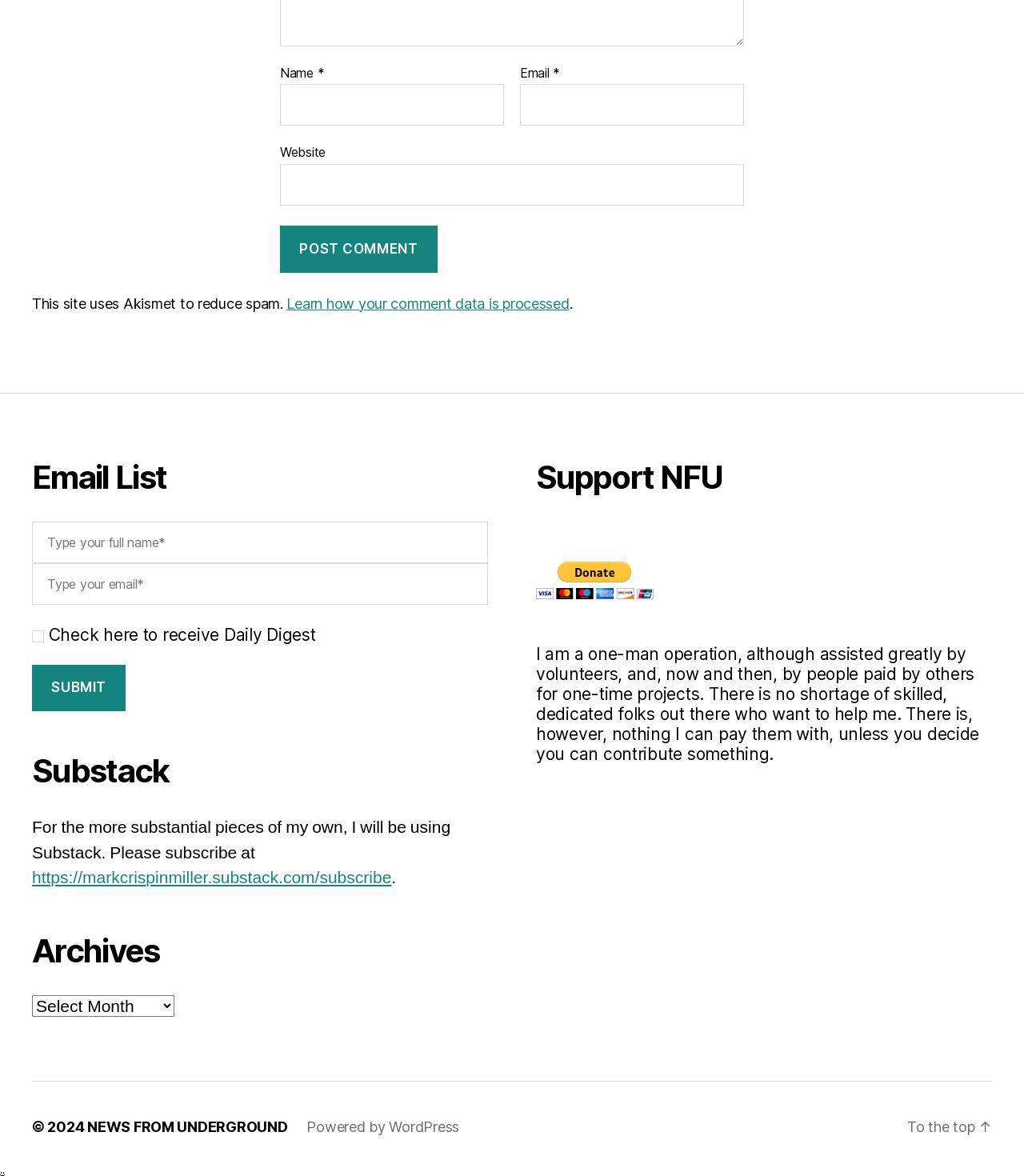Observe the image and answer the following question in detail: What is the purpose of the 'Post Comment' button?

The 'Post Comment' button is located below the 'Name', 'Email', and 'Website' textboxes, which suggests that it is used to submit a comment after filling in the required information. The button's text 'POST COMMENT' also confirms its purpose.